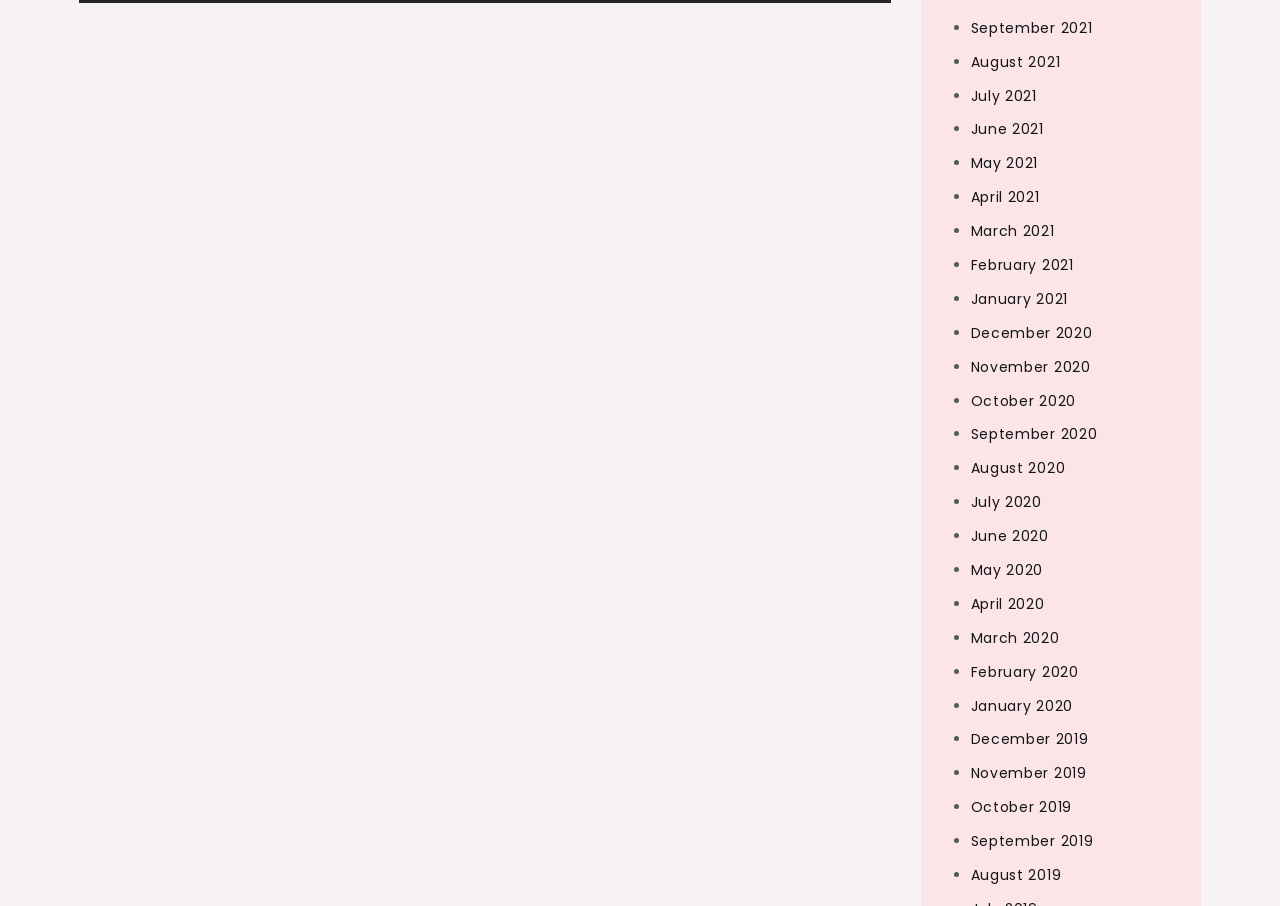Determine the bounding box coordinates of the section to be clicked to follow the instruction: "View August 2020". The coordinates should be given as four float numbers between 0 and 1, formatted as [left, top, right, bottom].

[0.758, 0.506, 0.832, 0.528]